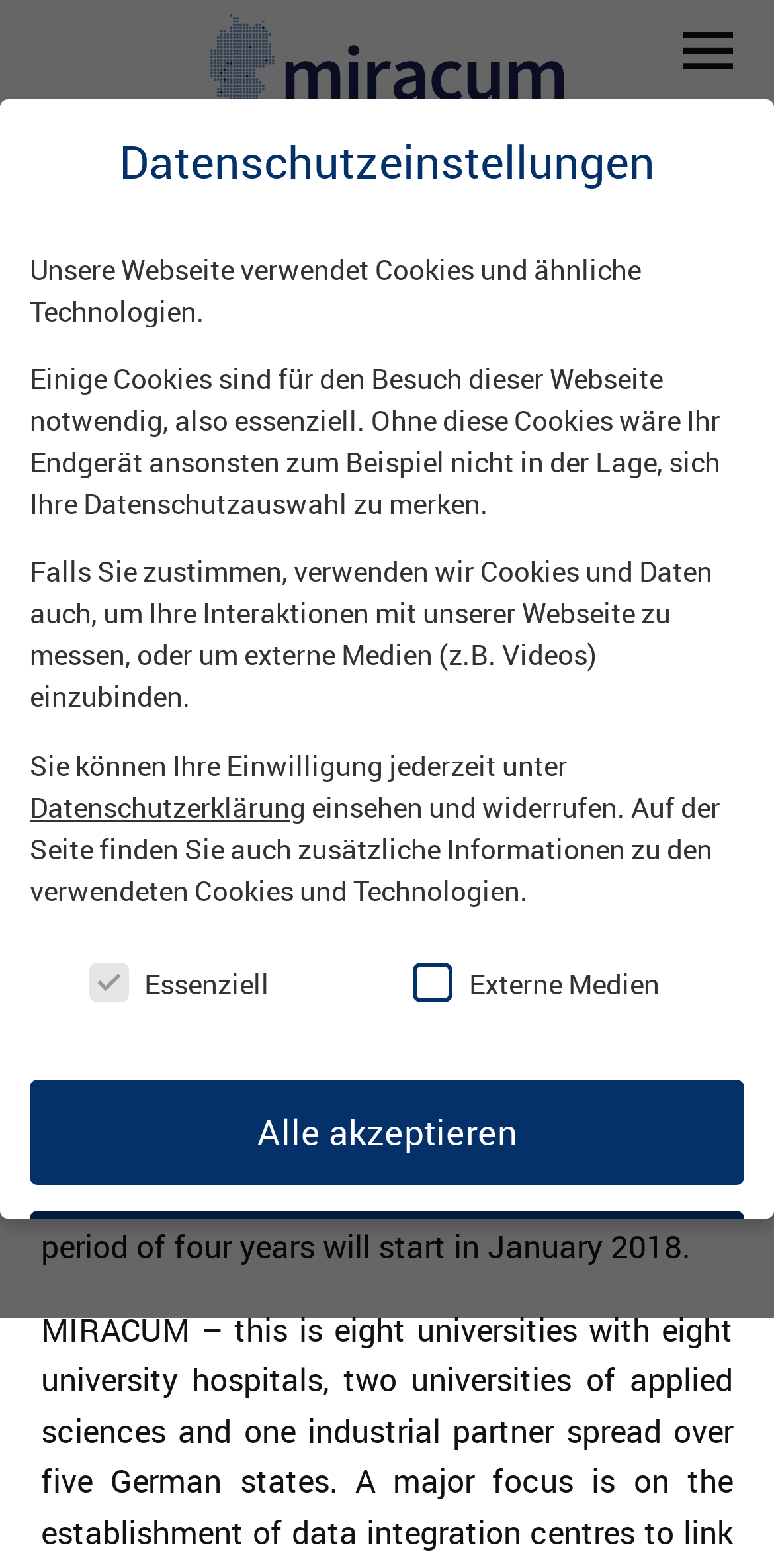With reference to the screenshot, provide a detailed response to the question below:
When will the funding period start?

The webpage states that 'The funding period of four years will start in January 2018.' This indicates that the funding period will commence in January 2018.